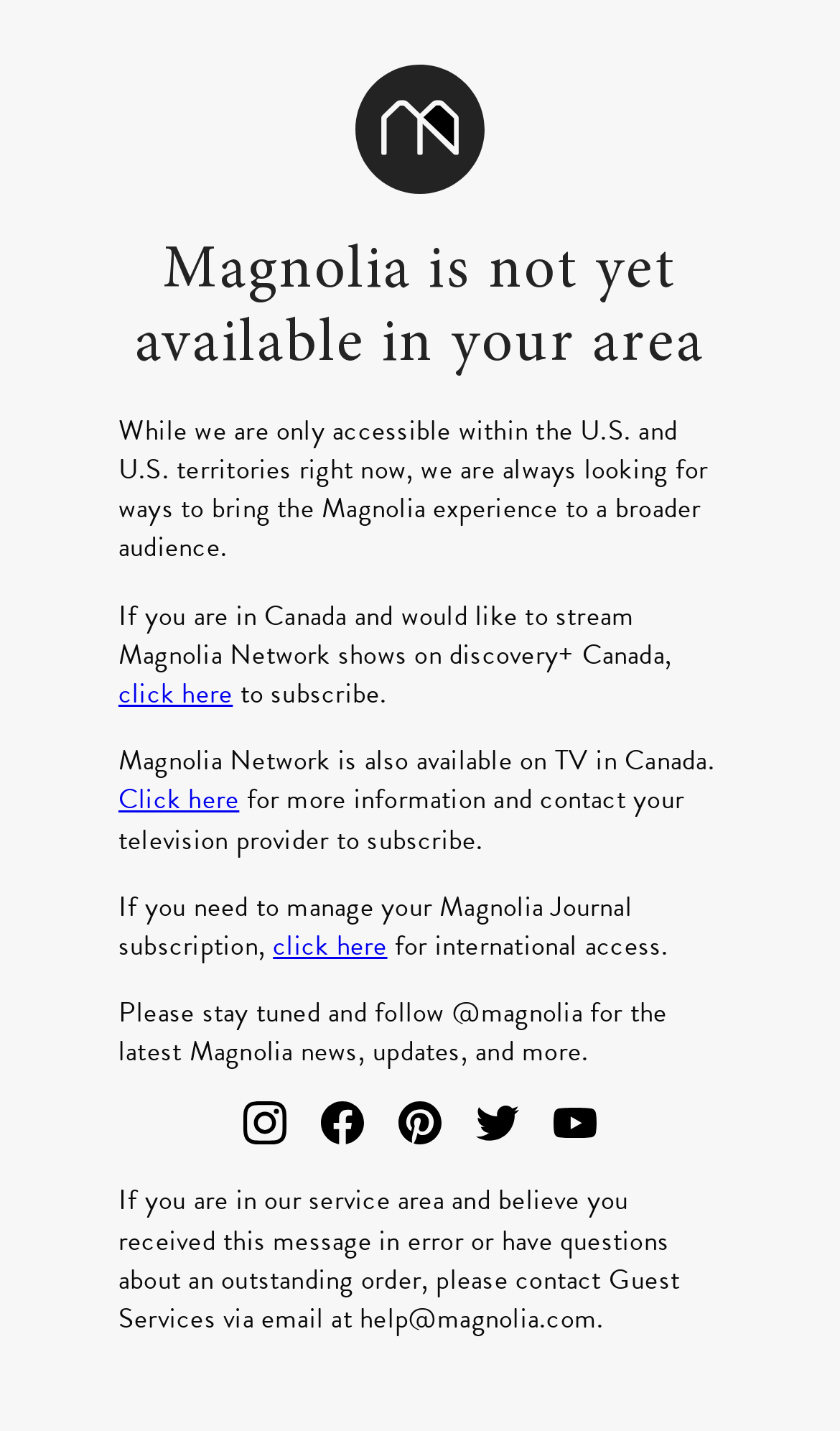Using the information in the image, give a comprehensive answer to the question: 
Is Magnolia Network available in Canada?

The webpage mentions that Magnolia Network is available on TV in Canada and also provides a link to subscribe to discovery+ Canada to stream Magnolia Network shows.